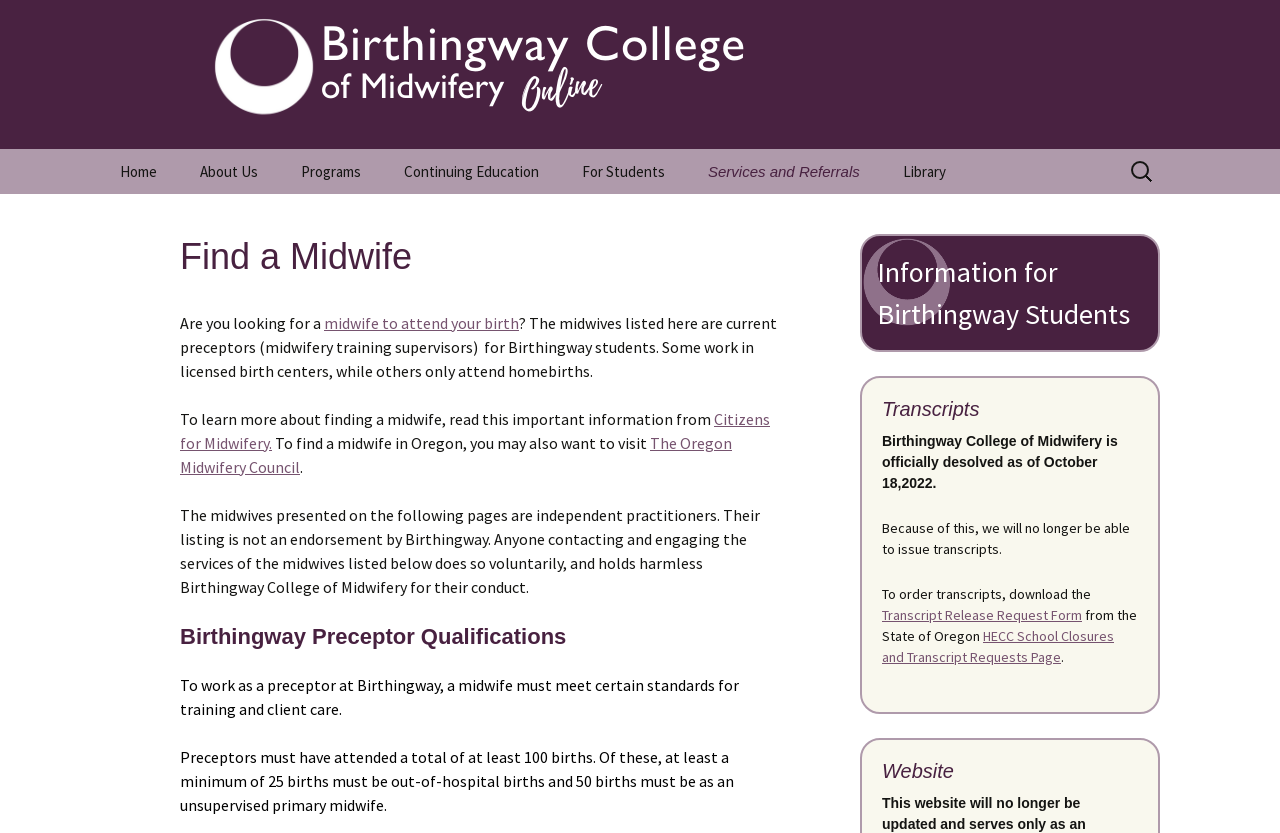Find the bounding box coordinates of the element I should click to carry out the following instruction: "Learn about the 'Midwifery Program'".

[0.22, 0.233, 0.376, 0.287]